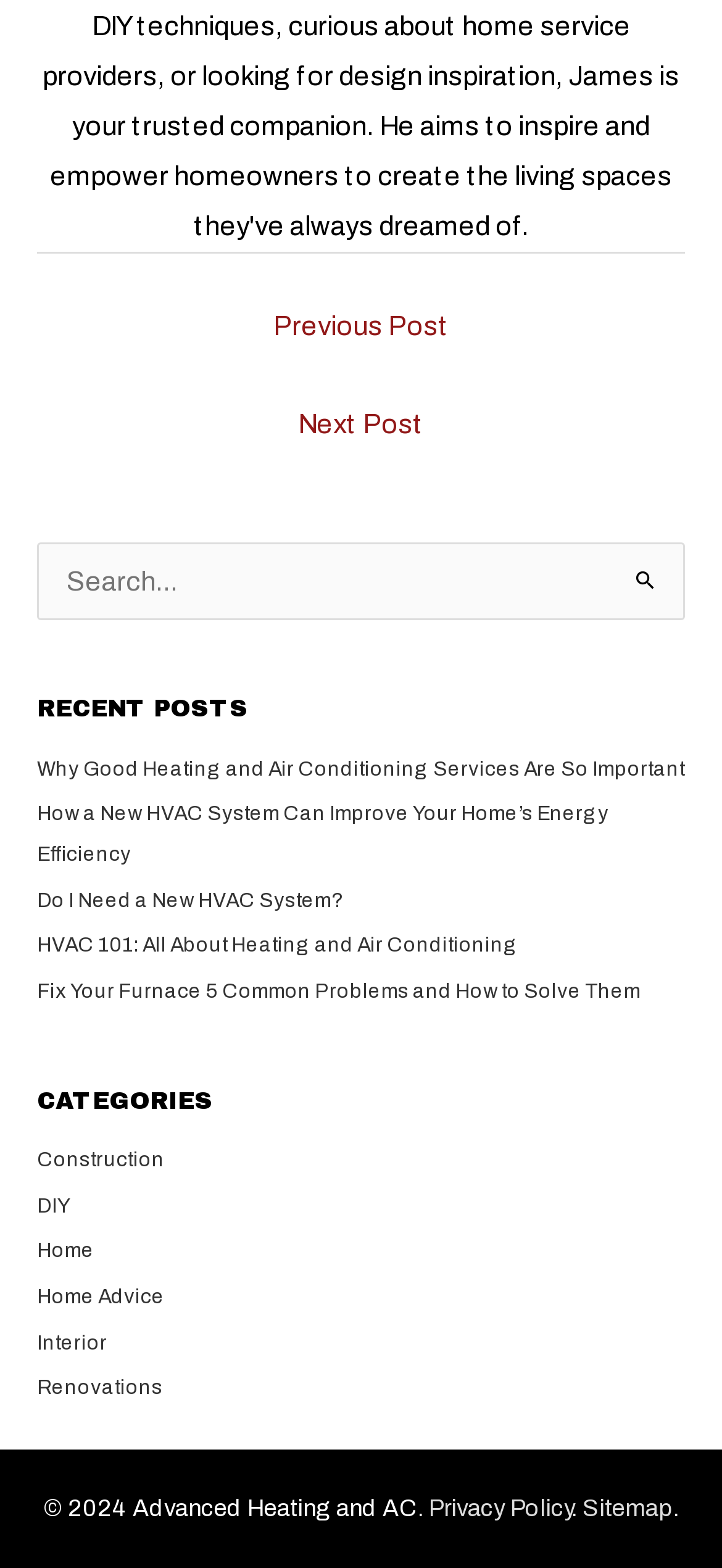Refer to the element description Construction and identify the corresponding bounding box in the screenshot. Format the coordinates as (top-left x, top-left y, bottom-right x, bottom-right y) with values in the range of 0 to 1.

[0.051, 0.732, 0.228, 0.746]